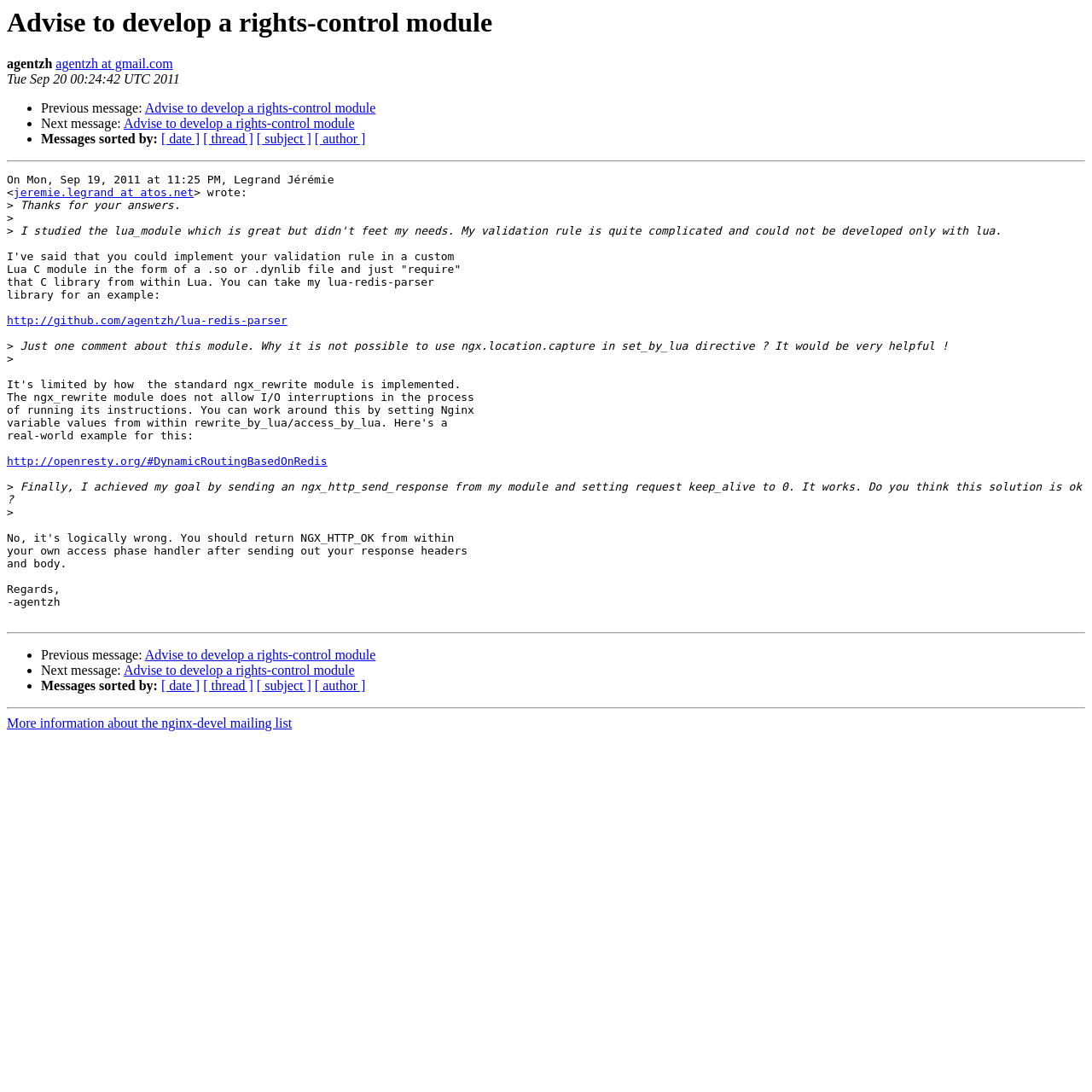What is the link to the lua-redis-parser library?
Answer with a single word or short phrase according to what you see in the image.

http://github.com/agentzh/lua-redis-parser